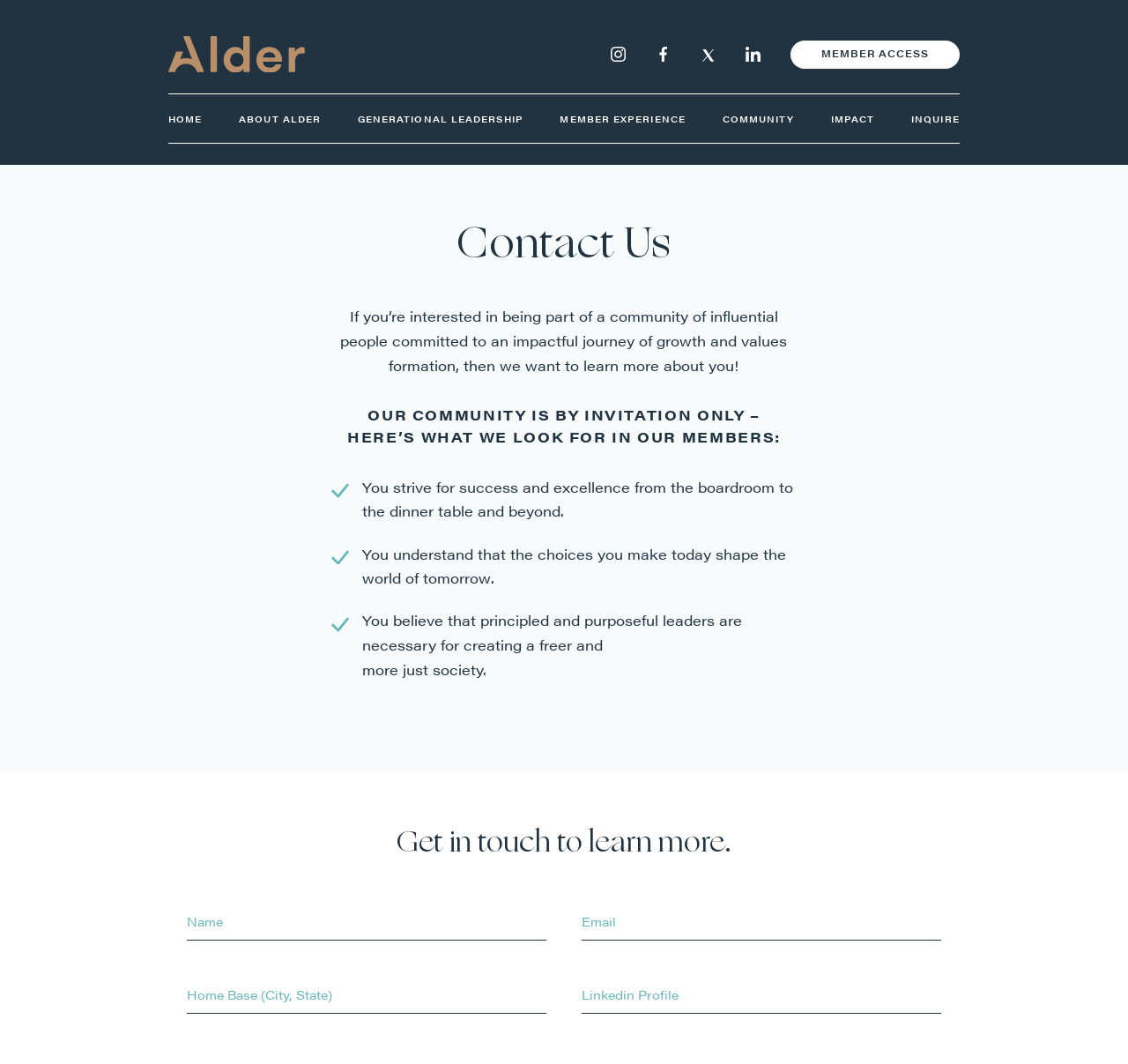Provide an in-depth caption for the elements present on the webpage.

The webpage is a contact page for Alder, with a prominent logo at the top left corner. Below the logo, there are several navigation links, including "HOME", "ABOUT ALDER", "GENERATIONAL LEADERSHIP", "MEMBER EXPERIENCE", "COMMUNITY", "IMPACT", and "INQUIRE", arranged horizontally across the top of the page.

The main content of the page is divided into sections. The first section has a heading "Contact Us" and a paragraph of text that describes the community and its values. Below this, there is a section with a heading "OUR COMMUNITY IS BY INVITATION ONLY – HERE’S WHAT WE LOOK FOR IN OUR MEMBERS:" followed by three paragraphs of text that outline the qualities and characteristics of potential members.

At the bottom of the page, there is a section with a heading "Get in touch to learn more." This section contains a form with four text boxes: "Name", "Email", "Home Base (City, State)", and "Linkedin Profile". The first three text boxes are required, while the last one is optional.

There are also four social media links, represented by images, arranged horizontally near the top right corner of the page. Additionally, there is a "MEMBER ACCESS" link at the top right corner.